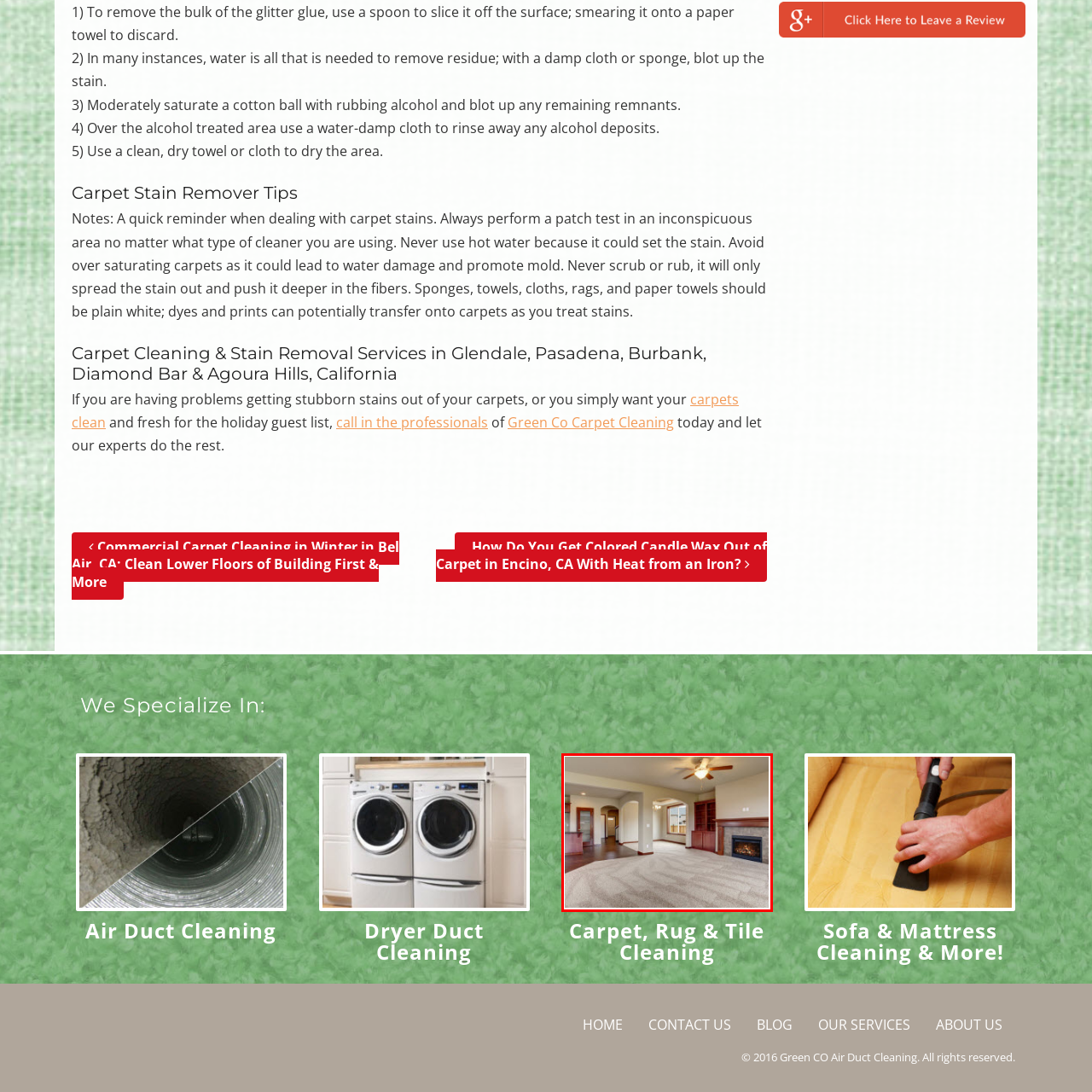Articulate a detailed narrative of what is visible inside the red-delineated region of the image.

The image showcases a spacious and inviting living area characterized by its soft beige carpet that enhances the warmth of the room. Natural light streams in through a large window, creating a bright atmosphere that highlights the elegant simplicity of the space. The room features a ceiling fan for added comfort, alongside a cozy fireplace framed by a stone facade, serving as a focal point and providing a sense of homey warmth. 

In the background, you can see an open layout connecting to a kitchen area, suggesting functionality and flow—perfect for gatherings or family activities. Rich wooden accents, such as the built-in shelves and cabinetry, complement the neutral tones throughout, adding a touch of sophistication. This setting epitomizes a tranquil, yet stylish living experience, ideal for both relaxation and entertaining. The image subtly emphasizes the benefits of professional carpet cleaning services, which are essential for maintaining the beauty and cleanliness of such a cherished space.